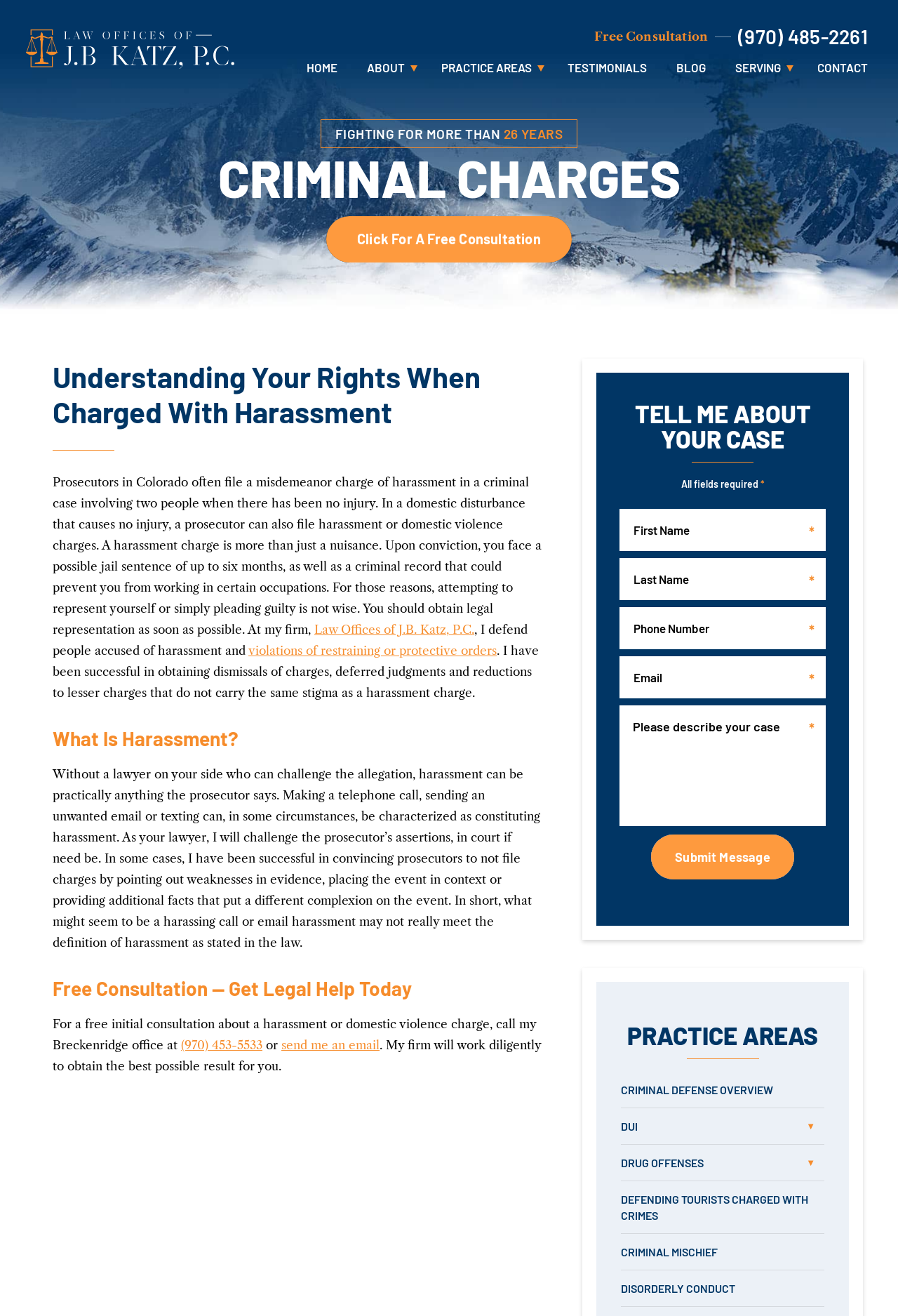Based on what you see in the screenshot, provide a thorough answer to this question: What is the name of the law office?

I found the name of the law office by looking at the top-left section of the webpage, where it says 'Law Office of J.B. Katz' and has a link to the law office's website.